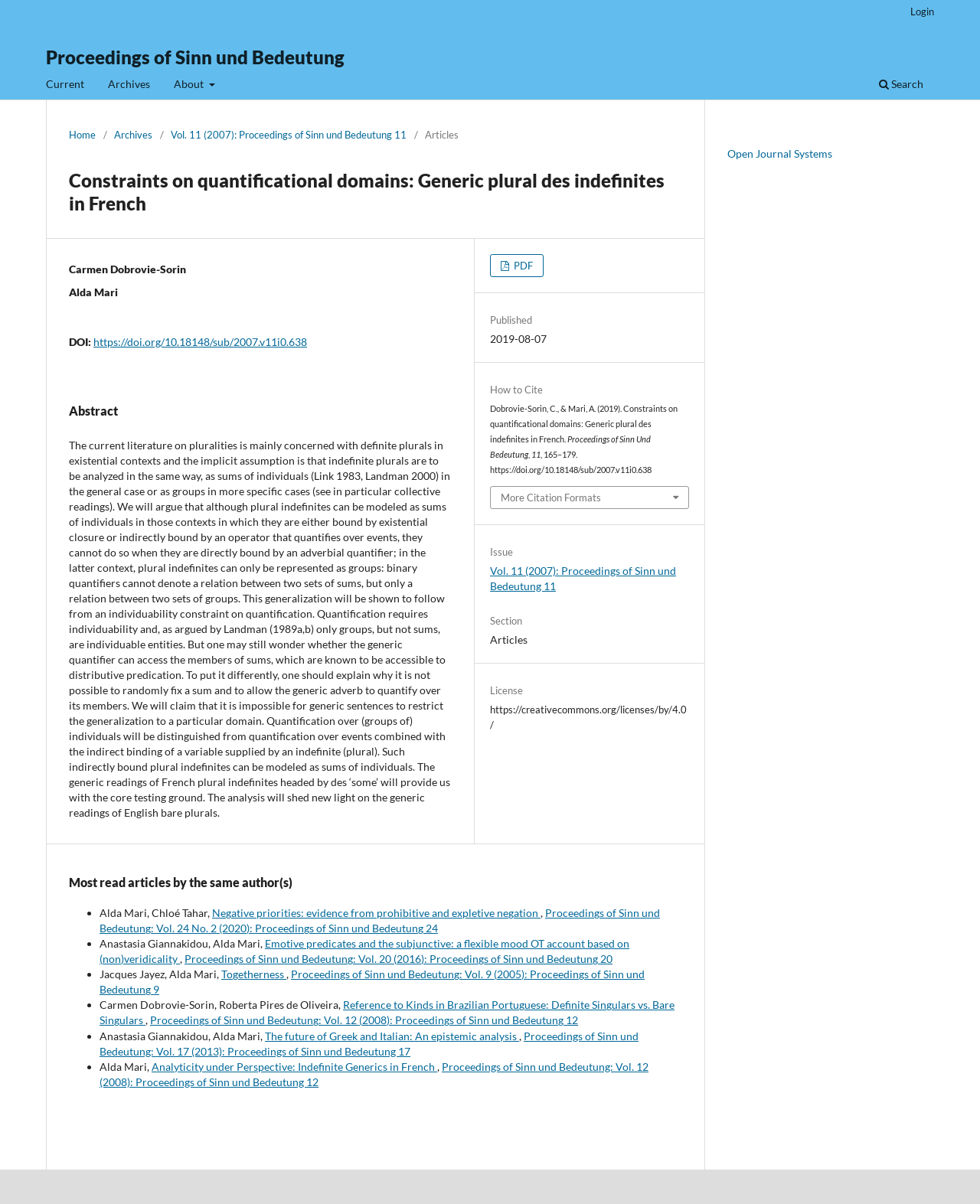How many related articles are listed?
Using the image as a reference, answer with just one word or a short phrase.

5